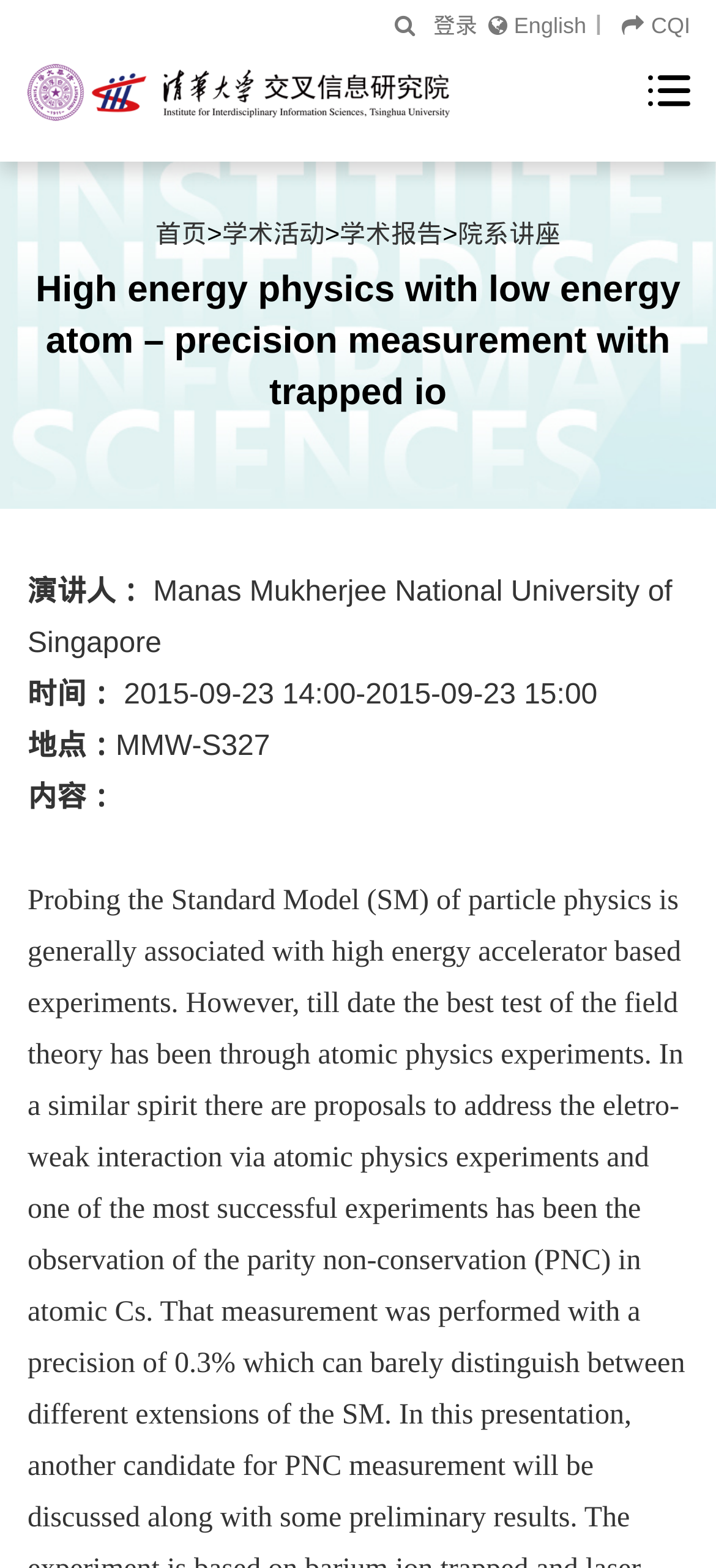Please answer the following question as detailed as possible based on the image: 
What is the location of the academic report?

I can see a static text on the webpage that says '地点：MMW-S327', which indicates that the location of the academic report is MMW-S327.